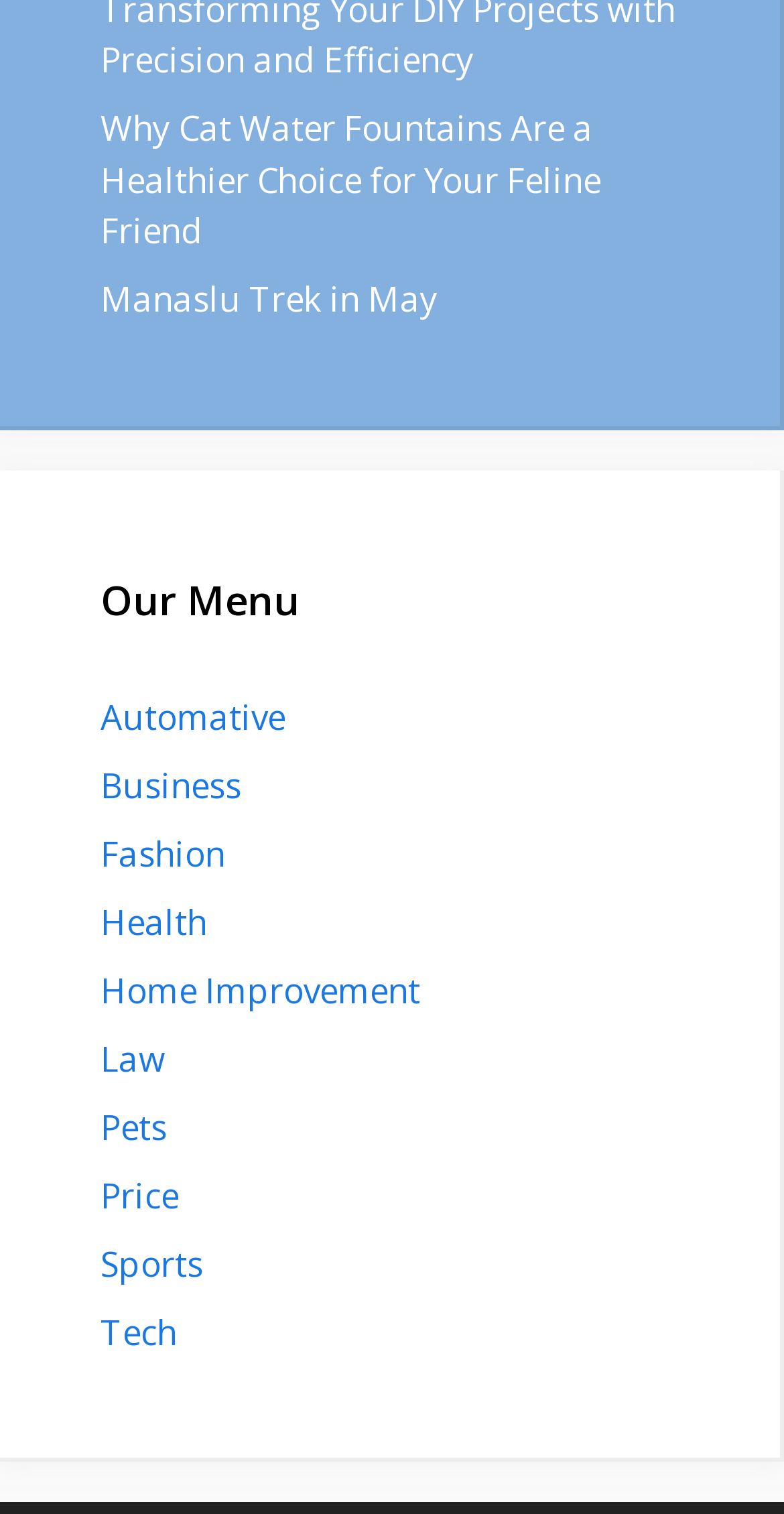Please predict the bounding box coordinates (top-left x, top-left y, bottom-right x, bottom-right y) for the UI element in the screenshot that fits the description: Blog

None